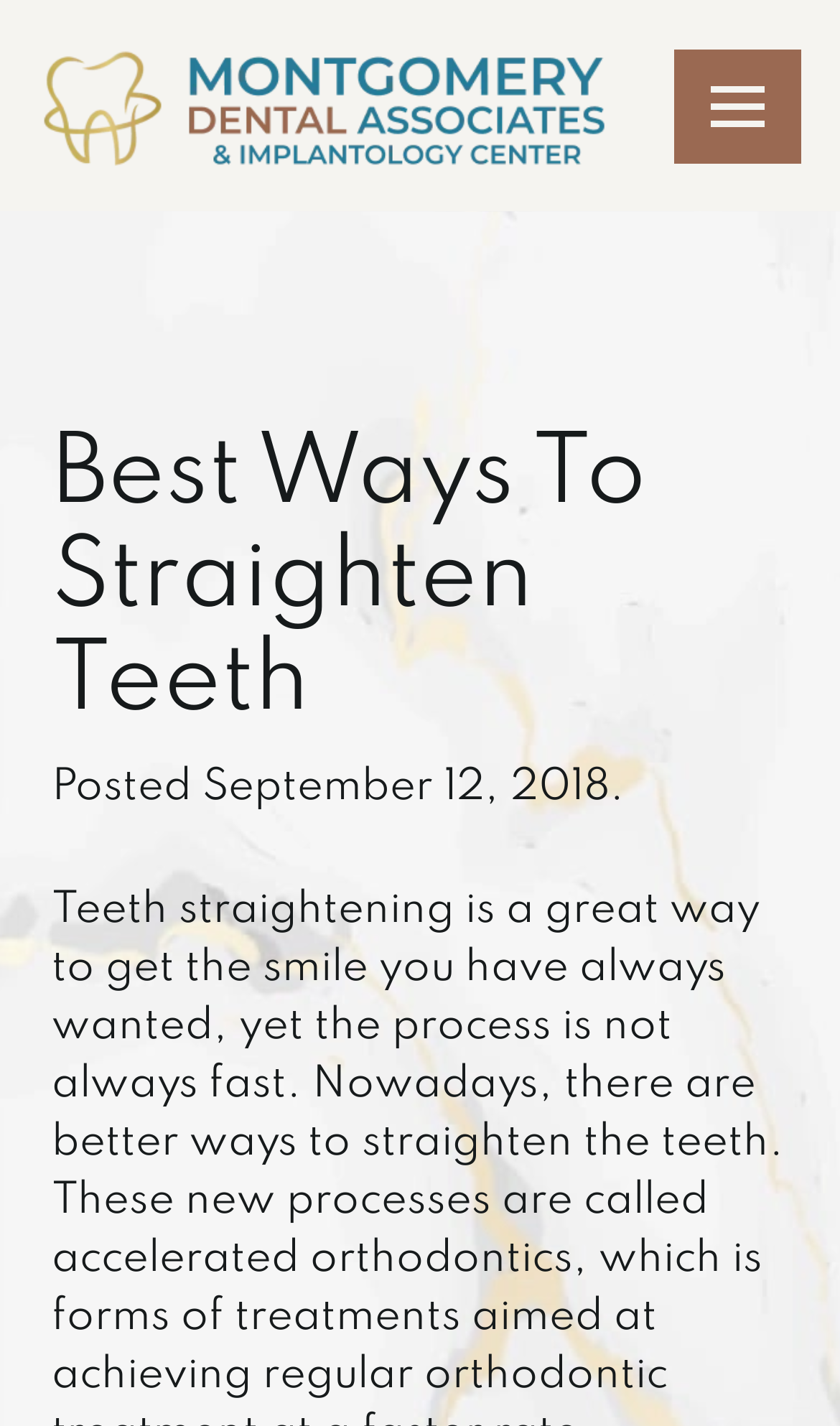Kindly determine the bounding box coordinates for the area that needs to be clicked to execute this instruction: "REQUEST APPOINTMENT".

[0.24, 0.976, 0.806, 1.0]